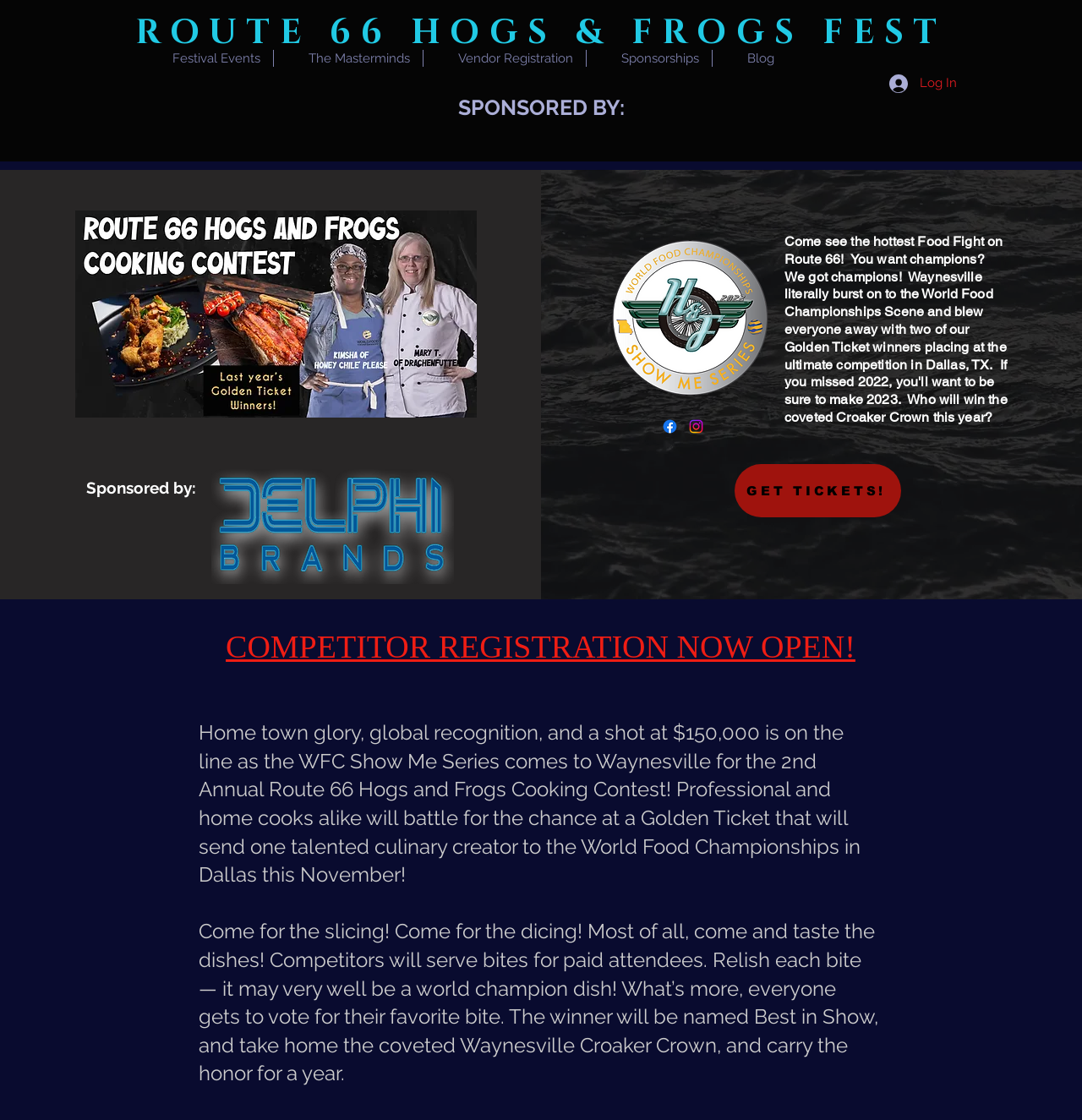Can you show the bounding box coordinates of the region to click on to complete the task described in the instruction: "Check the 'Blog' section"?

[0.659, 0.045, 0.727, 0.06]